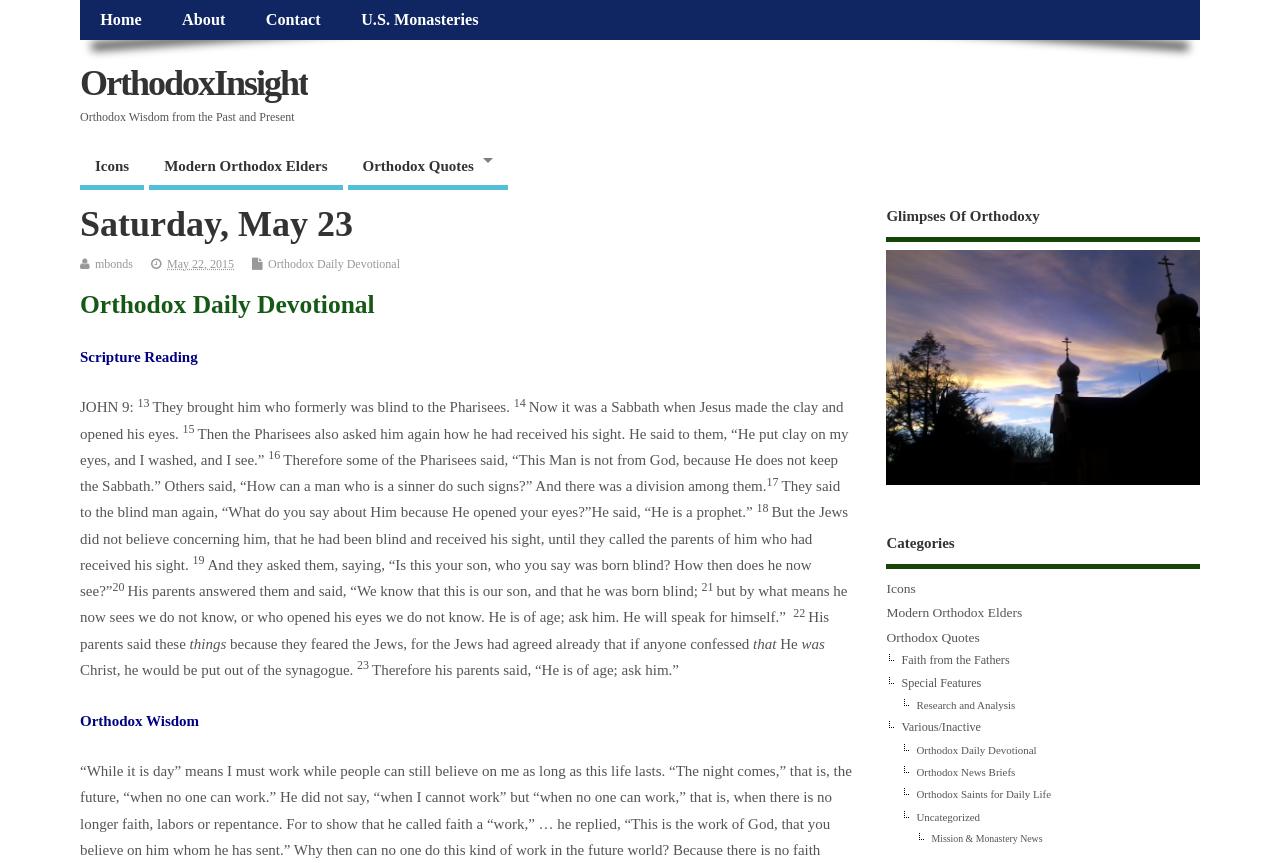Please find the bounding box coordinates of the clickable region needed to complete the following instruction: "Open the 'U.S. Monasteries' page". The bounding box coordinates must consist of four float numbers between 0 and 1, i.e., [left, top, right, bottom].

[0.266, 0.0, 0.39, 0.047]